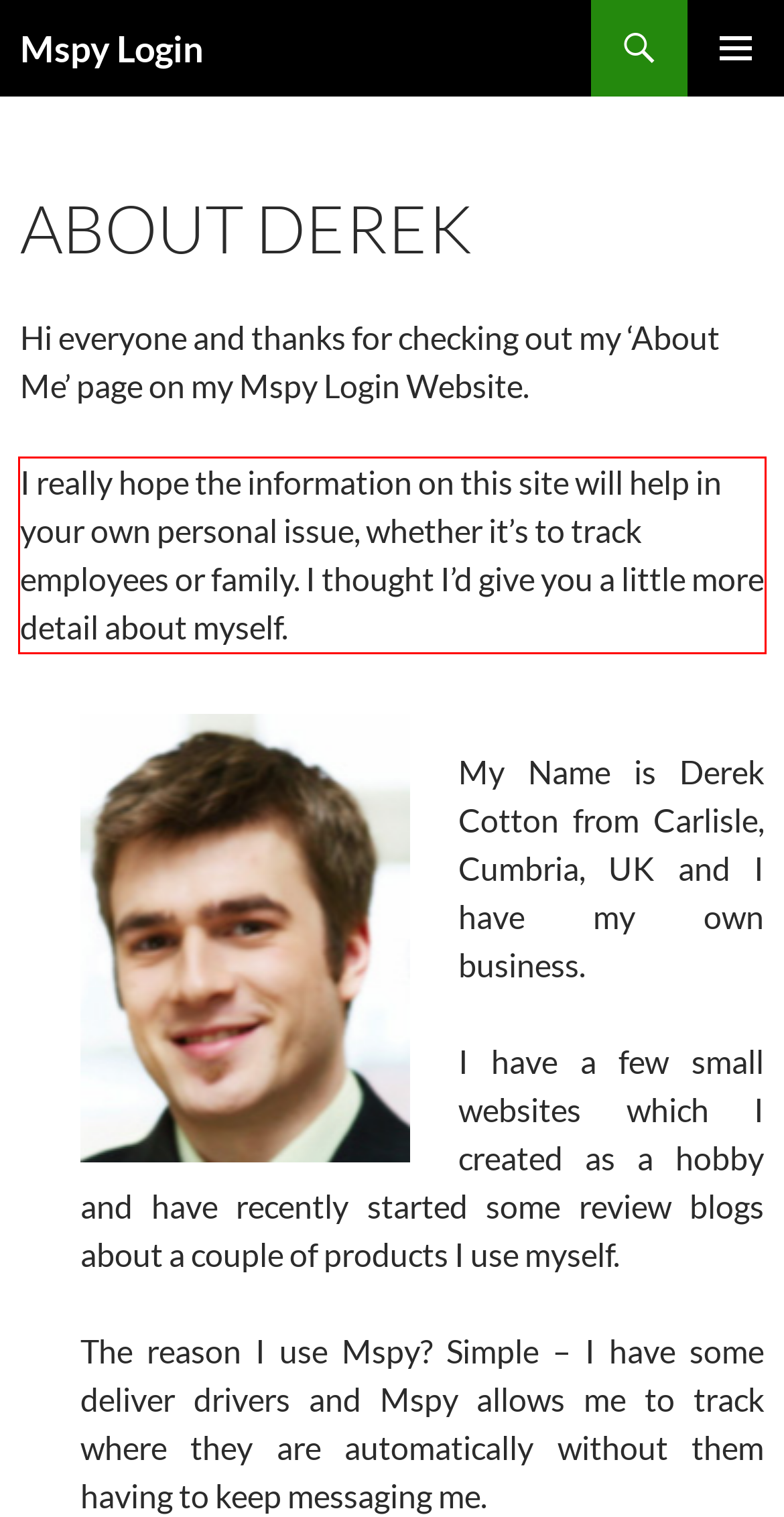You are given a screenshot showing a webpage with a red bounding box. Perform OCR to capture the text within the red bounding box.

I really hope the information on this site will help in your own personal issue, whether it’s to track employees or family. I thought I’d give you a little more detail about myself.